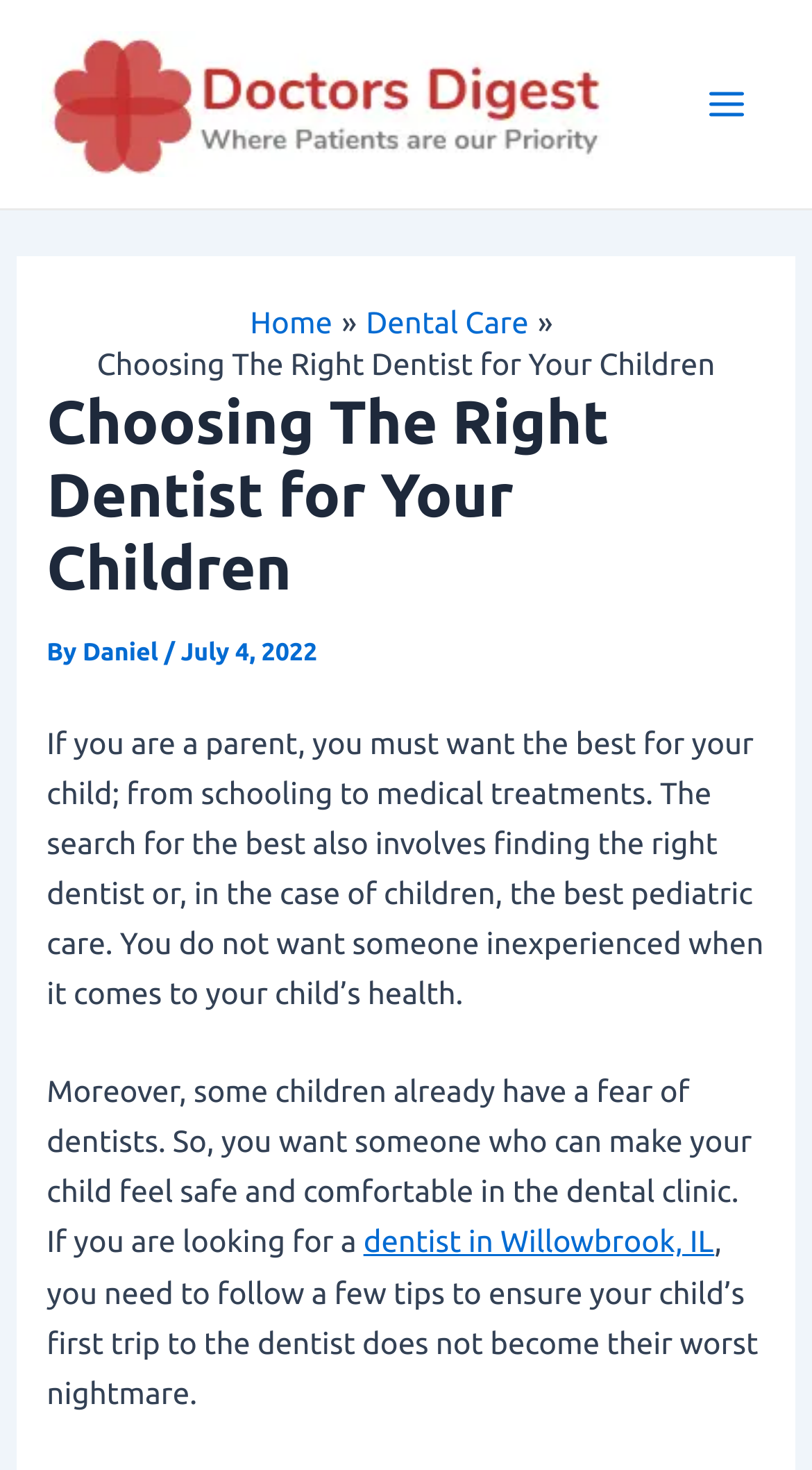Can you determine the main header of this webpage?

Choosing The Right Dentist for Your Children